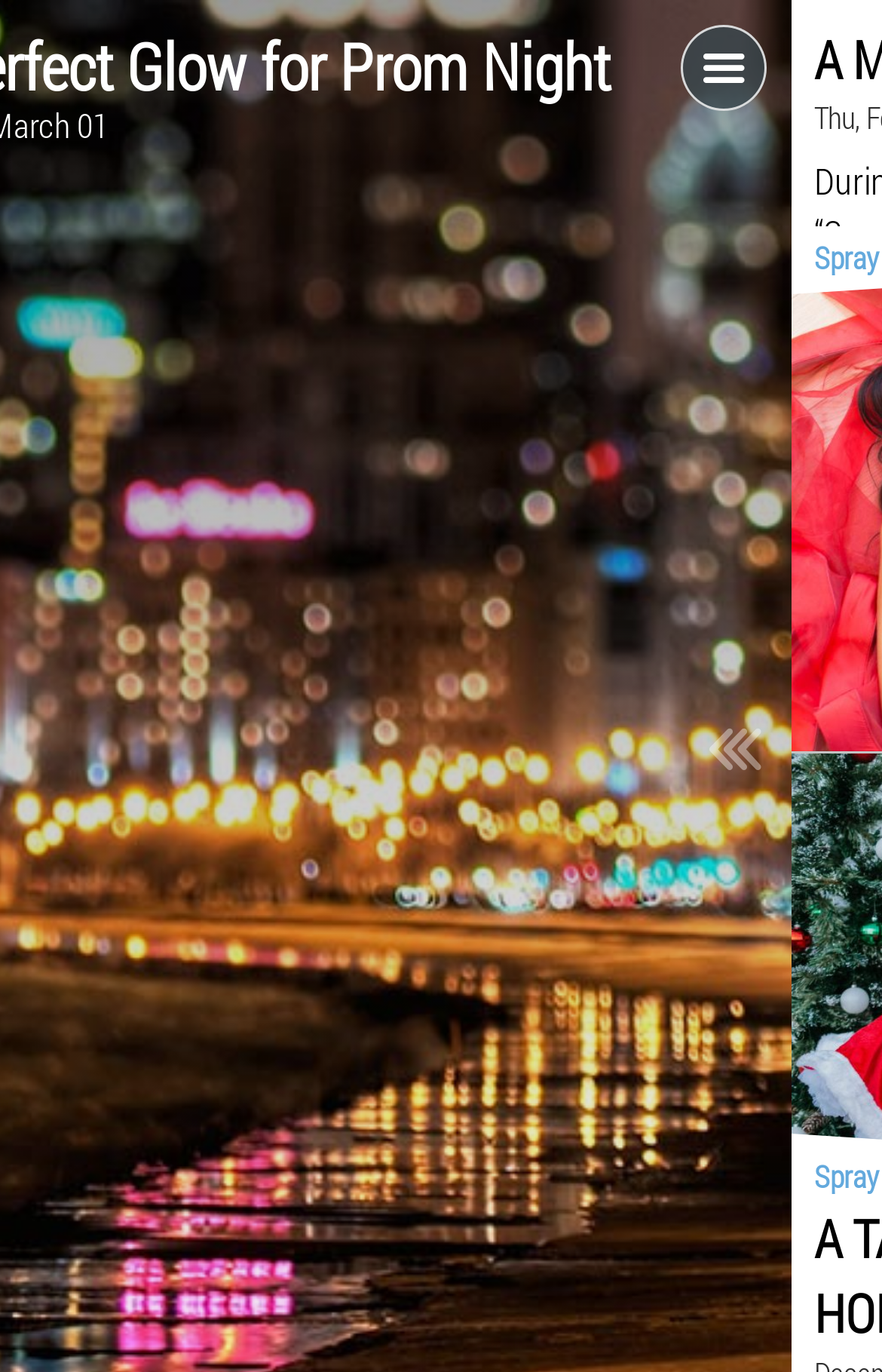What is the text of the webpage's headline?

A Month of LOVE!